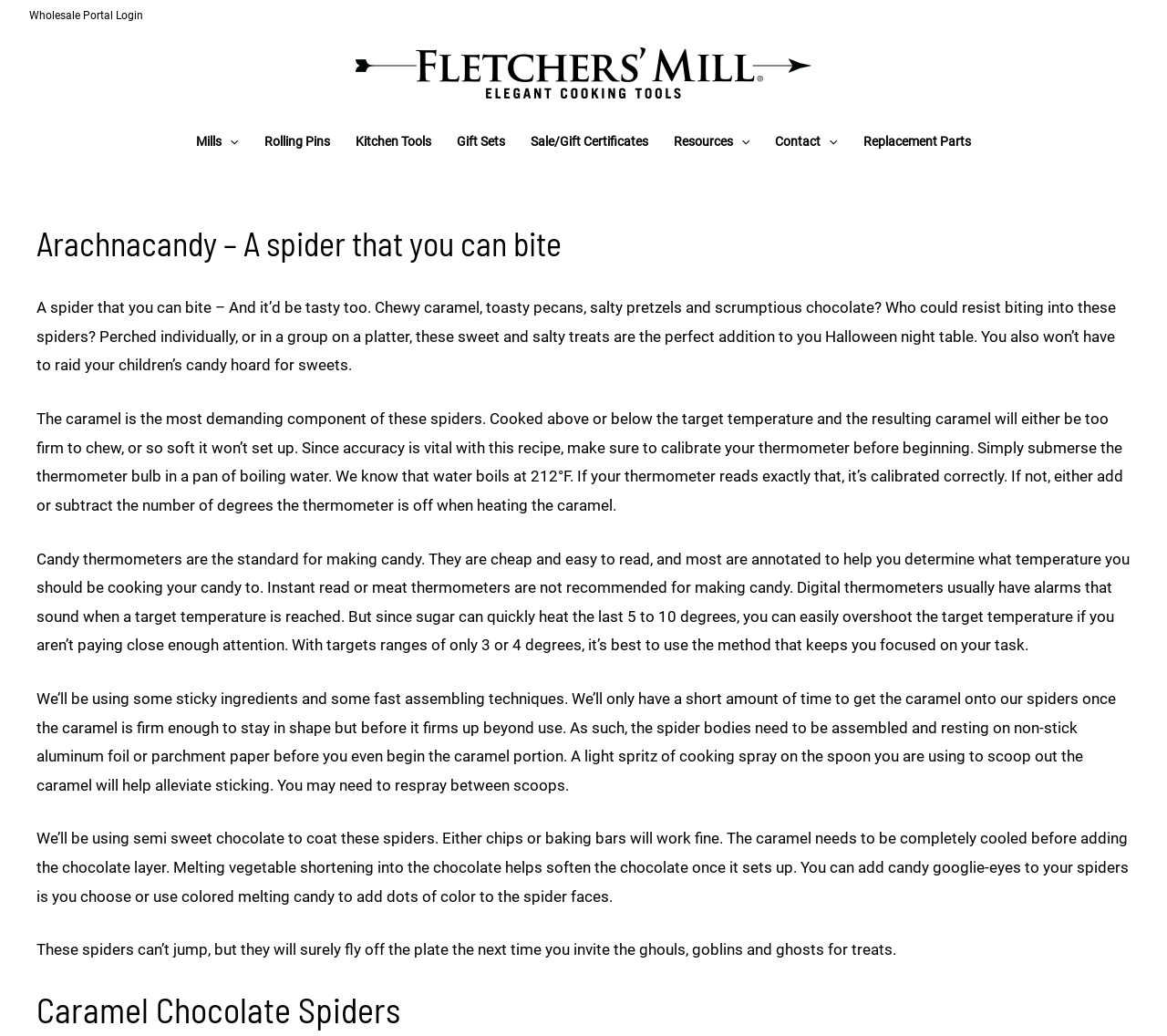Please identify the bounding box coordinates of the element's region that I should click in order to complete the following instruction: "Explore Beef recipes". The bounding box coordinates consist of four float numbers between 0 and 1, i.e., [left, top, right, bottom].

None